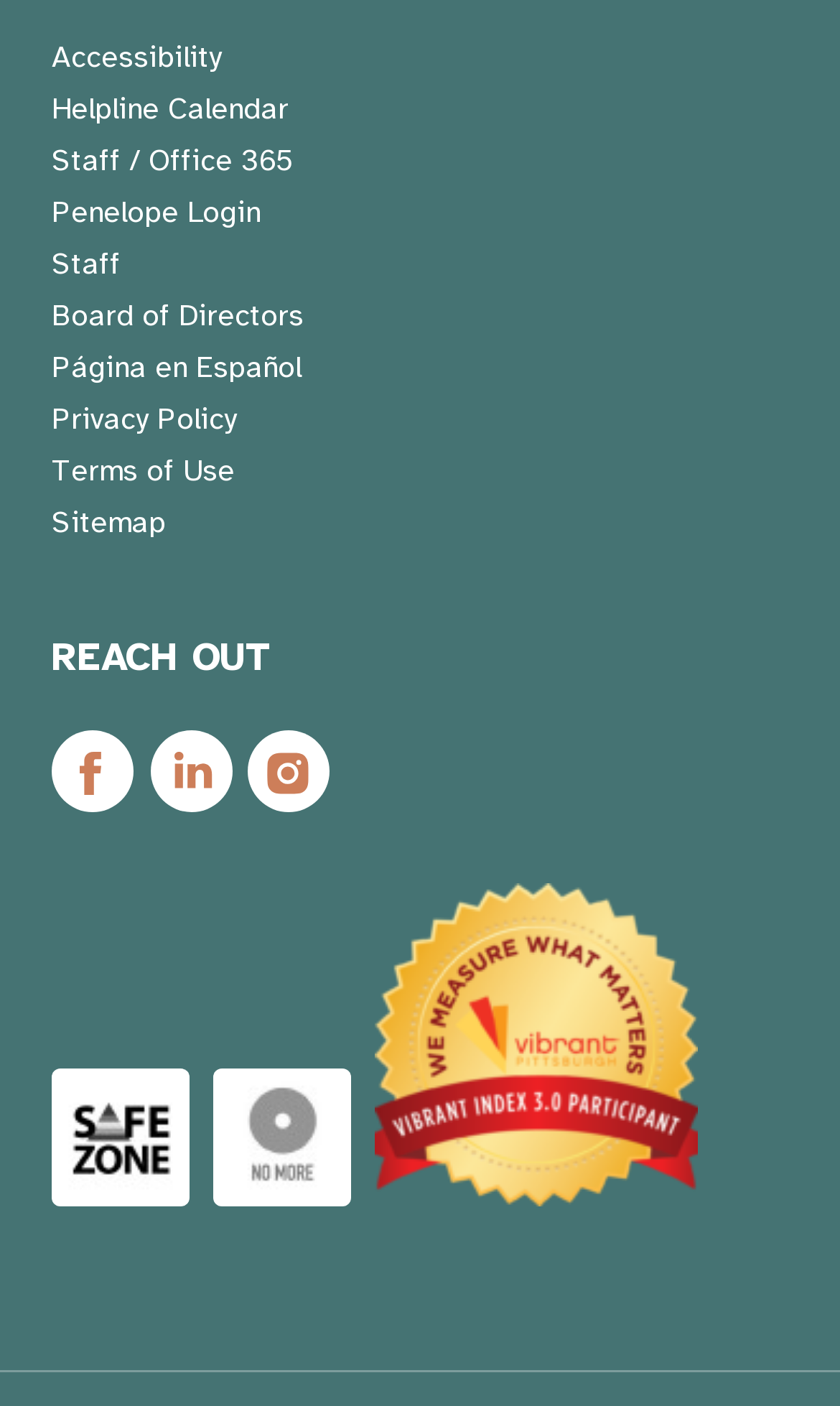What social media platforms can be accessed from this page?
Please elaborate on the answer to the question with detailed information.

The page provides links to the organization's social media profiles on Facebook, LinkedIn, and Instagram, allowing users to connect with them on these platforms.